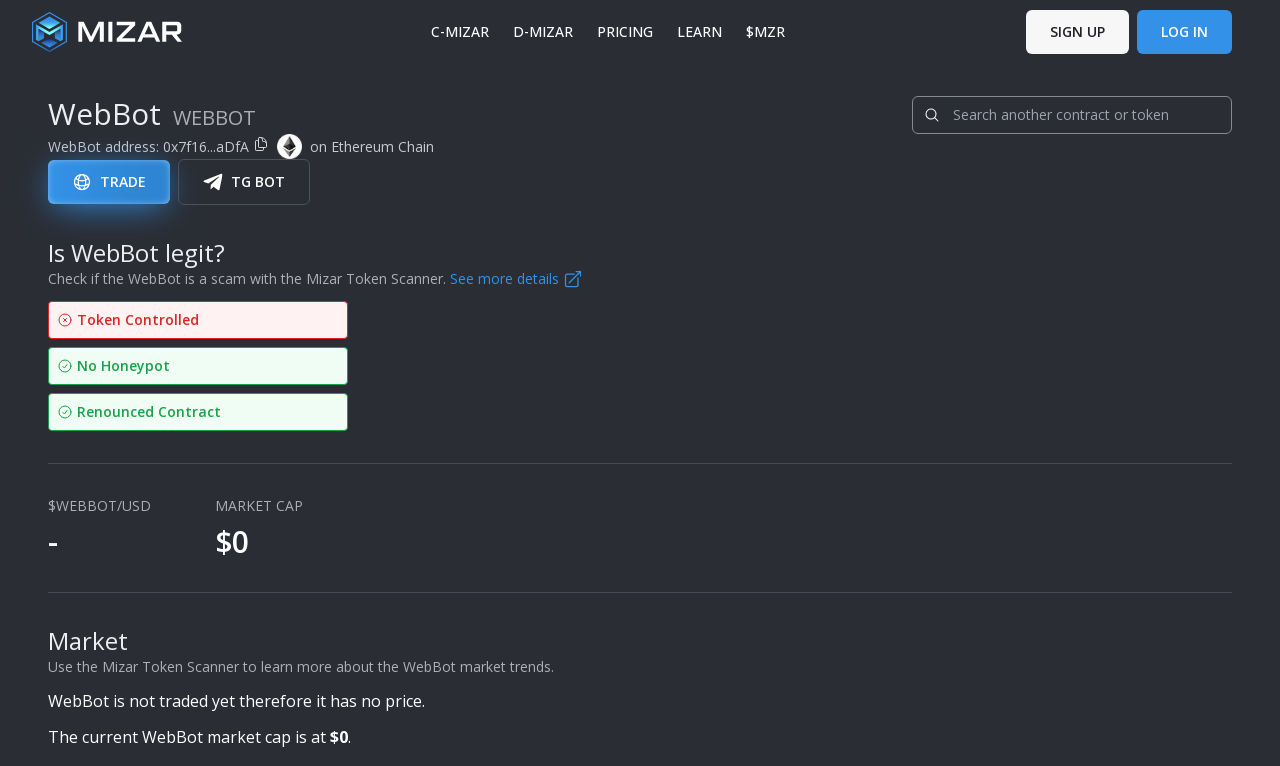For the given element description $MZR, determine the bounding box coordinates of the UI element. The coordinates should follow the format (top-left x, top-left y, bottom-right x, bottom-right y) and be within the range of 0 to 1.

[0.577, 0.018, 0.62, 0.065]